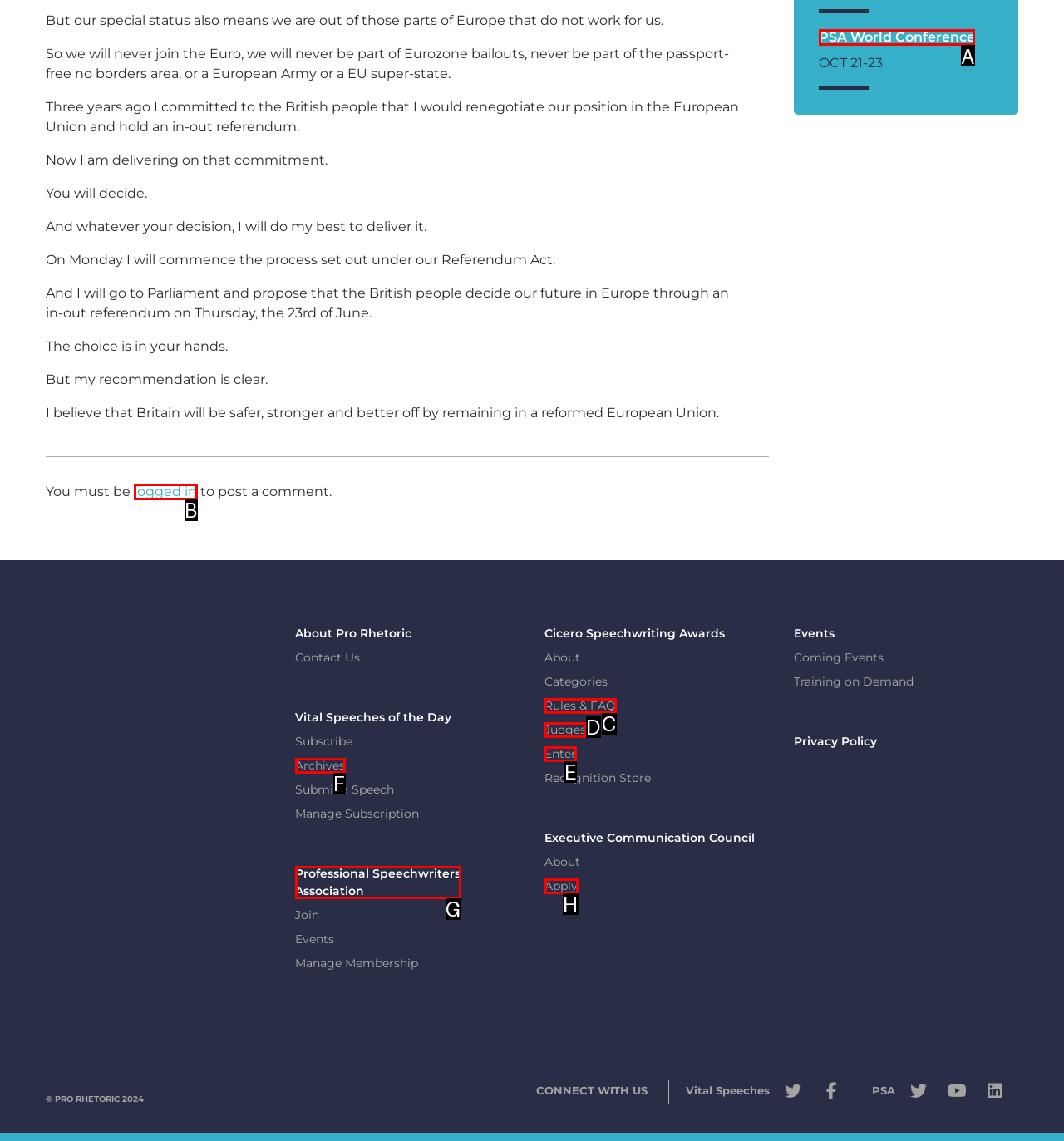Find the HTML element to click in order to complete this task: go to 'PSA World Conference'
Answer with the letter of the correct option.

A